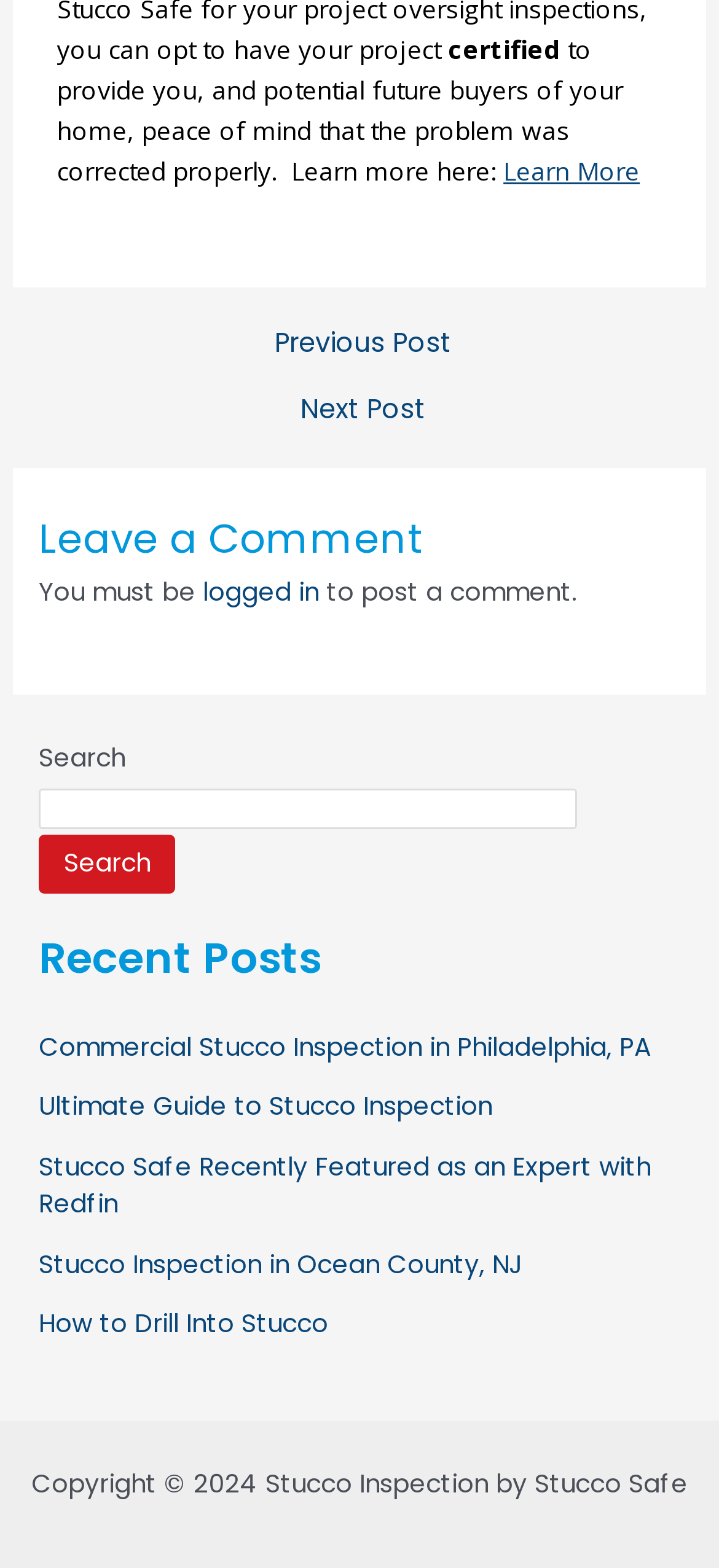Please find the bounding box for the following UI element description. Provide the coordinates in (top-left x, top-left y, bottom-right x, bottom-right y) format, with values between 0 and 1: Search

[0.054, 0.532, 0.245, 0.57]